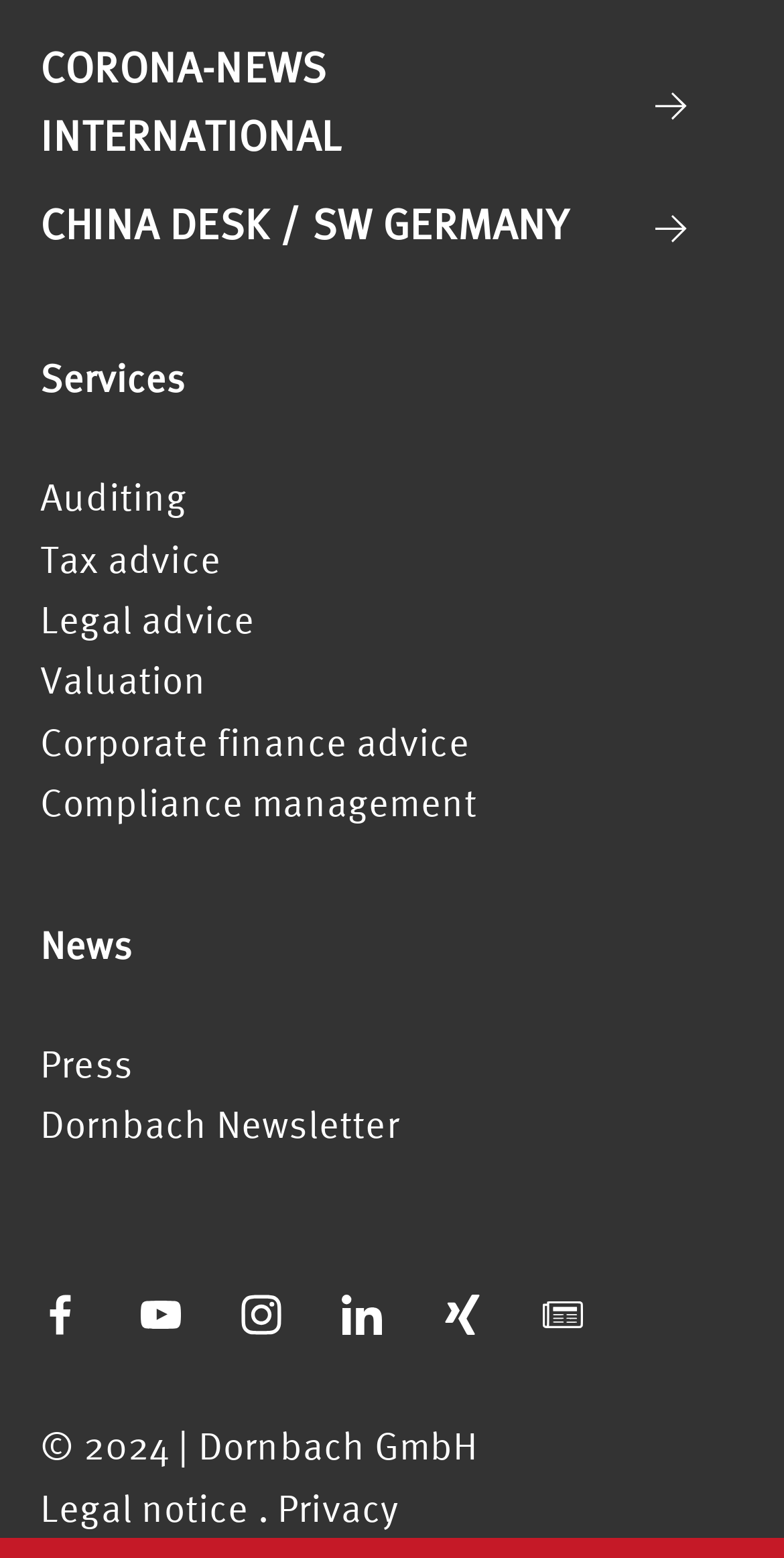Please identify the bounding box coordinates of the element that needs to be clicked to execute the following command: "Click on CORONA-NEWS INTERNATIONAL". Provide the bounding box using four float numbers between 0 and 1, formatted as [left, top, right, bottom].

[0.051, 0.016, 0.949, 0.116]